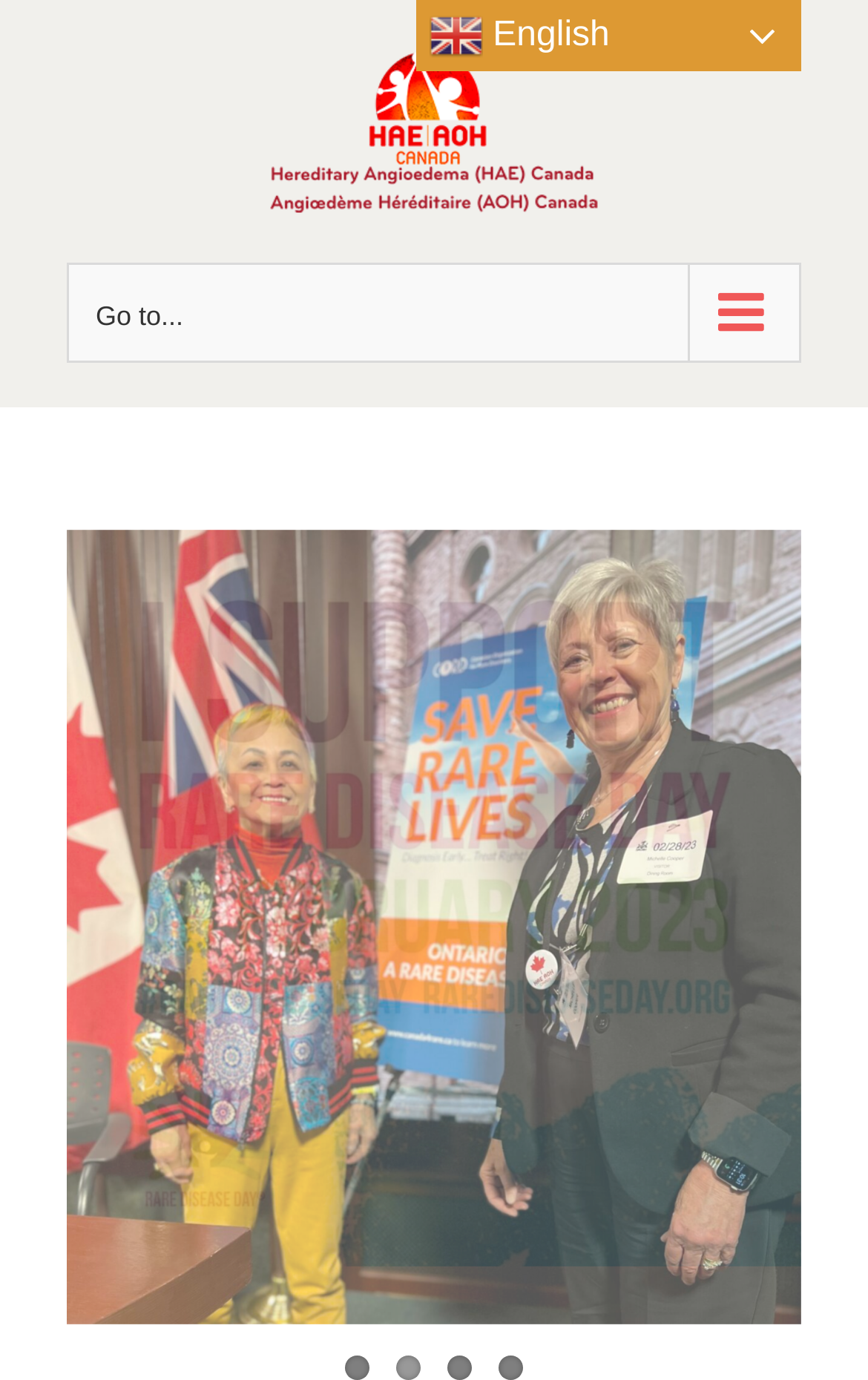Give a succinct answer to this question in a single word or phrase: 
What is the logo of HAE Canada?

HAE Canada – AOH Canada Logo